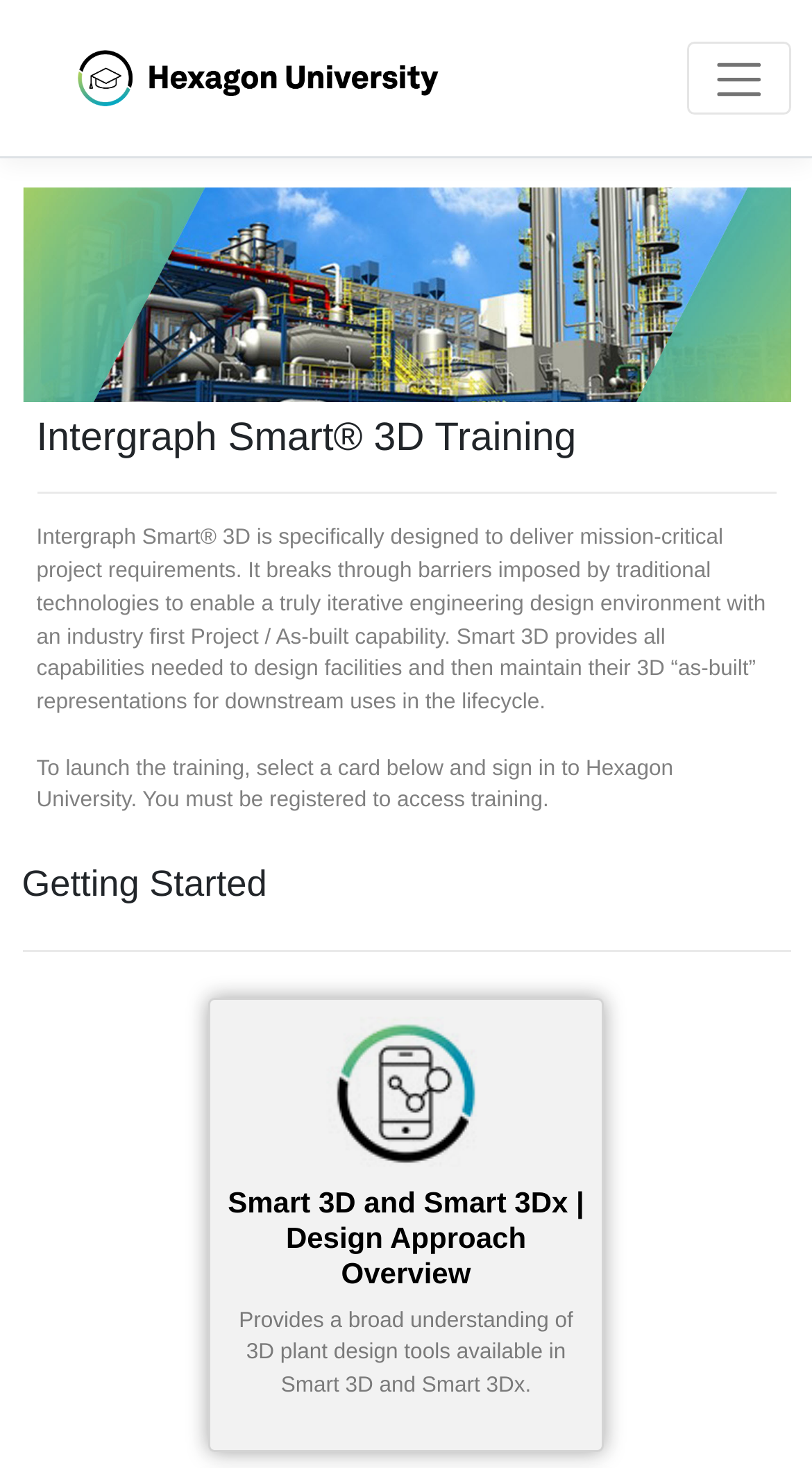Create a full and detailed caption for the entire webpage.

The webpage is about Intergraph Smart 3D training on Hexagon University. At the top left, there is a "Home" link accompanied by a small image. To the right of this link, there is a "Toggle navigation" button. 

Below the top navigation bar, there is a large header section that spans almost the entire width of the page. This section contains an image of the Intergraph Smart 3D logo and an article with a heading that reads "Intergraph Smart 3D Training". 

Below the heading, there is a horizontal separator line, followed by a paragraph of text that describes the capabilities of Intergraph Smart 3D. The text explains that it is designed to deliver mission-critical project requirements and provides a truly iterative engineering design environment.

Further down, there is another paragraph of text that instructs users to select a card below and sign in to Hexagon University to launch the training. 

Below this text, there is a heading that reads "Getting Started", followed by another horizontal separator line. 

The main content of the page is a series of cards, with the first one being "Smart 3D and Smart 3Dx | Design Approach Overview". This card contains an image, a heading, and a paragraph of text that provides a brief overview of the design approach. The card is positioned near the top center of the page.